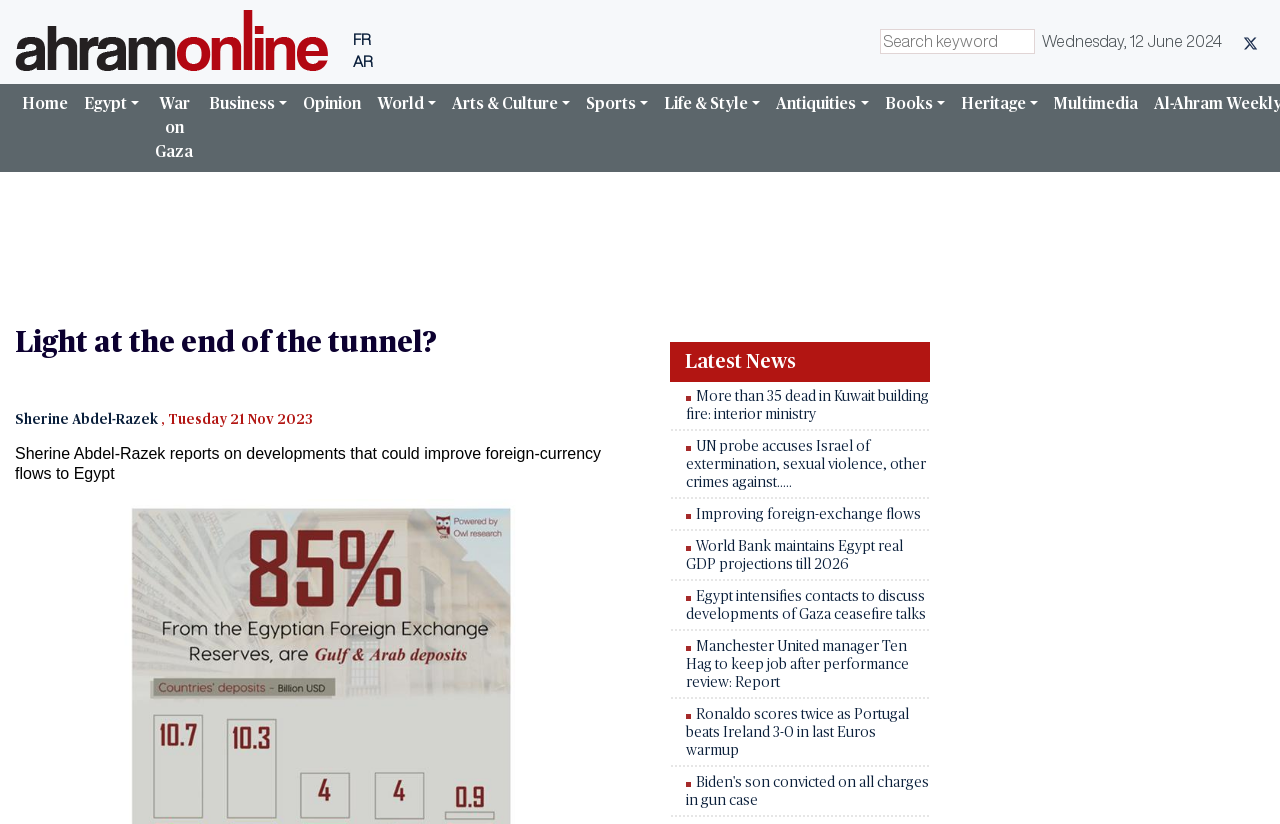What is the date displayed on the webpage?
Please respond to the question with a detailed and thorough explanation.

The date is obtained from the StaticText element with the text 'Wednesday, 12 June 2024' located at the top of the webpage.